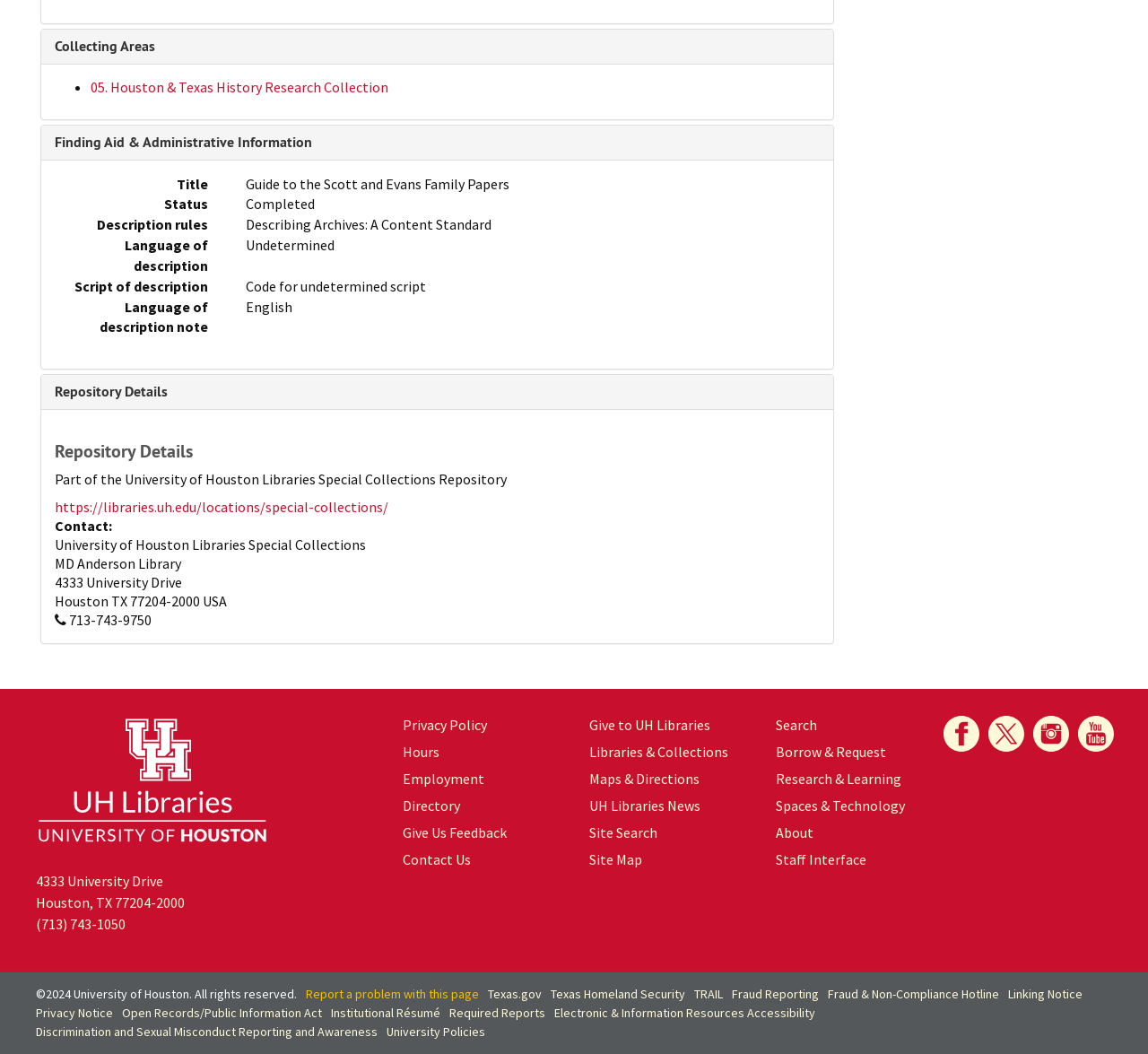Locate the bounding box coordinates of the element I should click to achieve the following instruction: "Click on 'Collecting Areas'".

[0.048, 0.035, 0.135, 0.053]